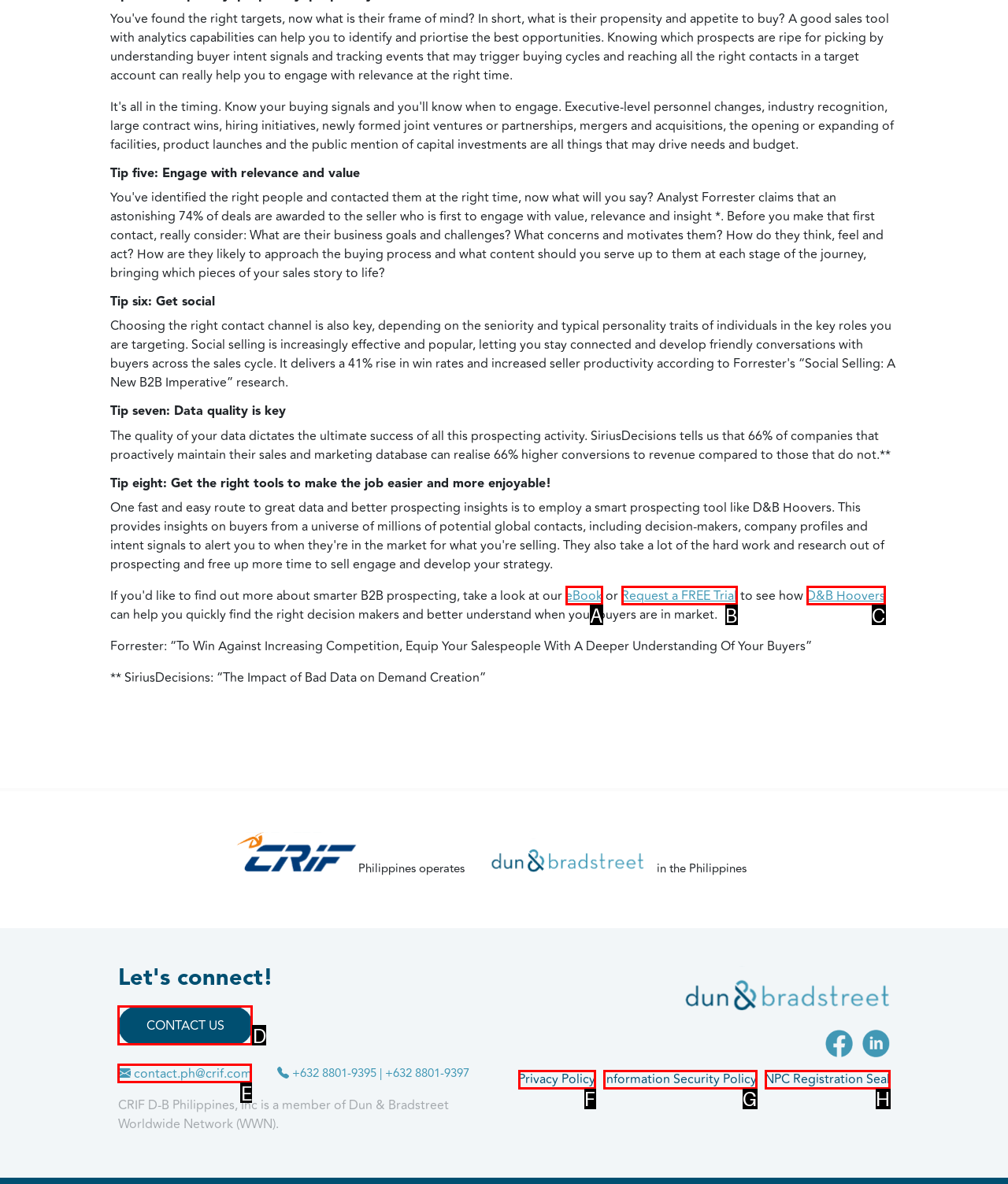For the task: Get more information about the Aardvark Israel team, identify the HTML element to click.
Provide the letter corresponding to the right choice from the given options.

None